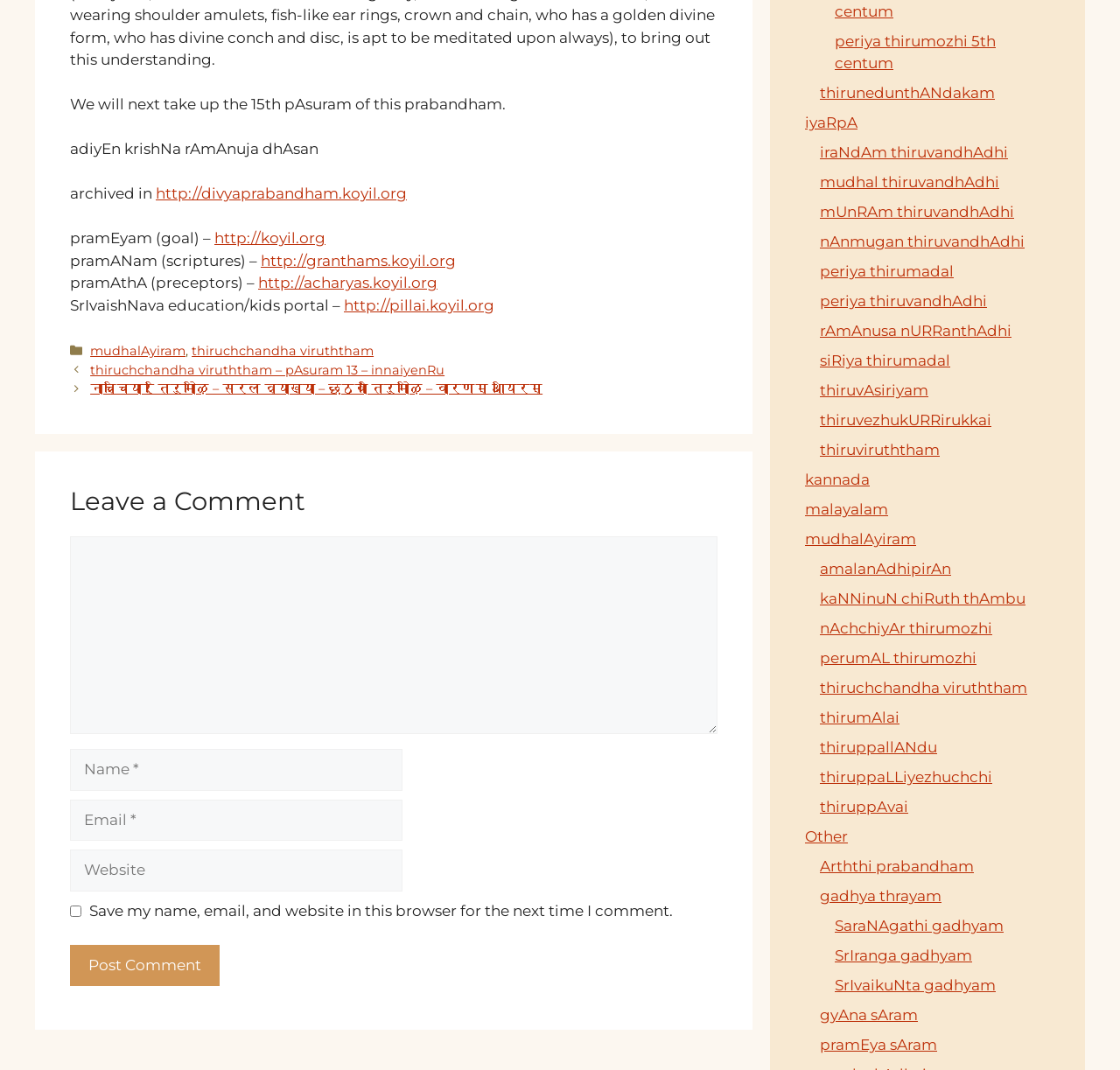Please answer the following question using a single word or phrase: 
What is the label of the checkbox below the 'Email' textbox?

Save my name, email, and website in this browser for the next time I comment.